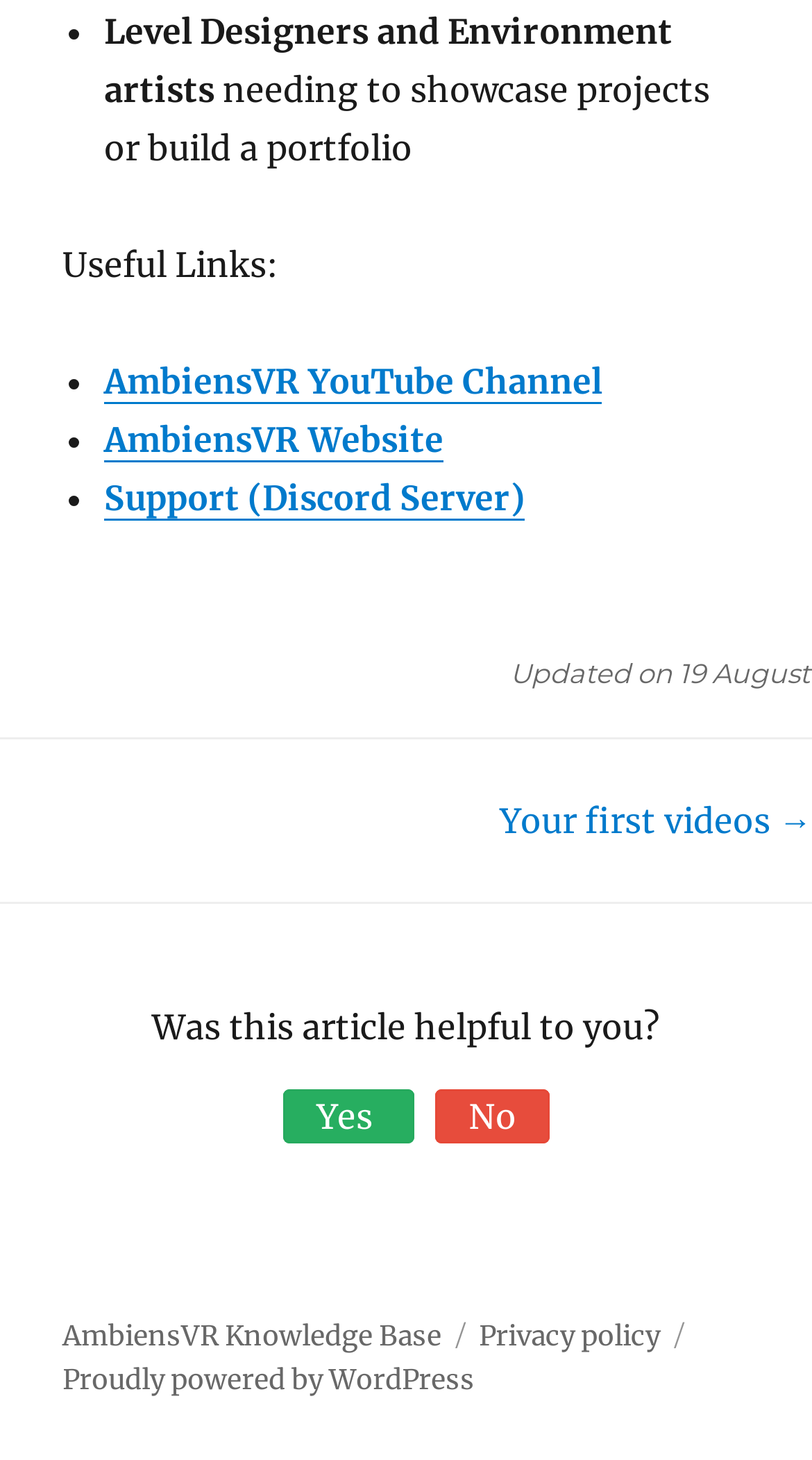Using the webpage screenshot and the element description Proudly powered by WordPress, determine the bounding box coordinates. Specify the coordinates in the format (top-left x, top-left y, bottom-right x, bottom-right y) with values ranging from 0 to 1.

[0.077, 0.933, 0.585, 0.957]